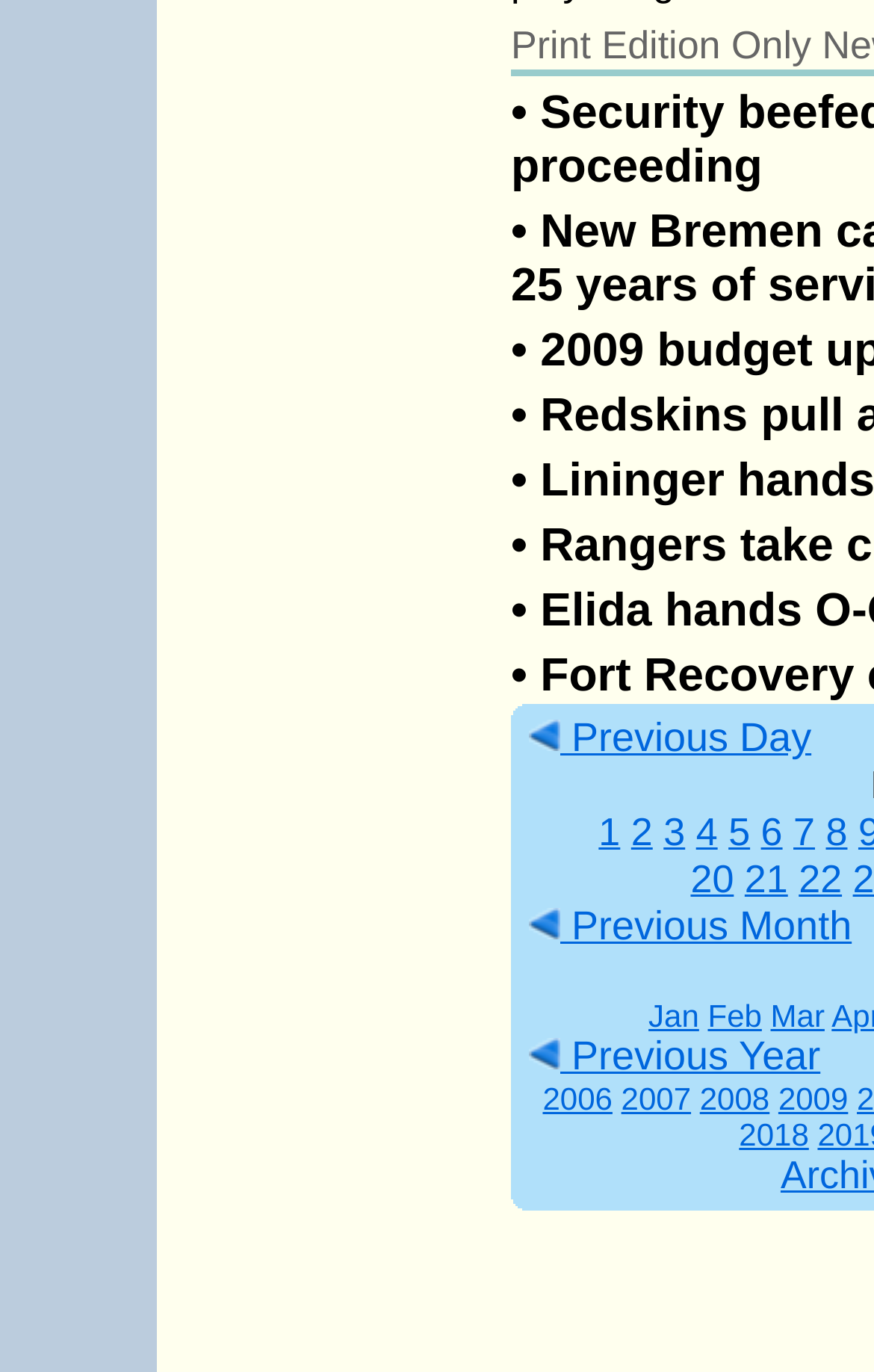Please find and report the bounding box coordinates of the element to click in order to perform the following action: "go to previous month". The coordinates should be expressed as four float numbers between 0 and 1, in the format [left, top, right, bottom].

[0.605, 0.659, 0.975, 0.692]